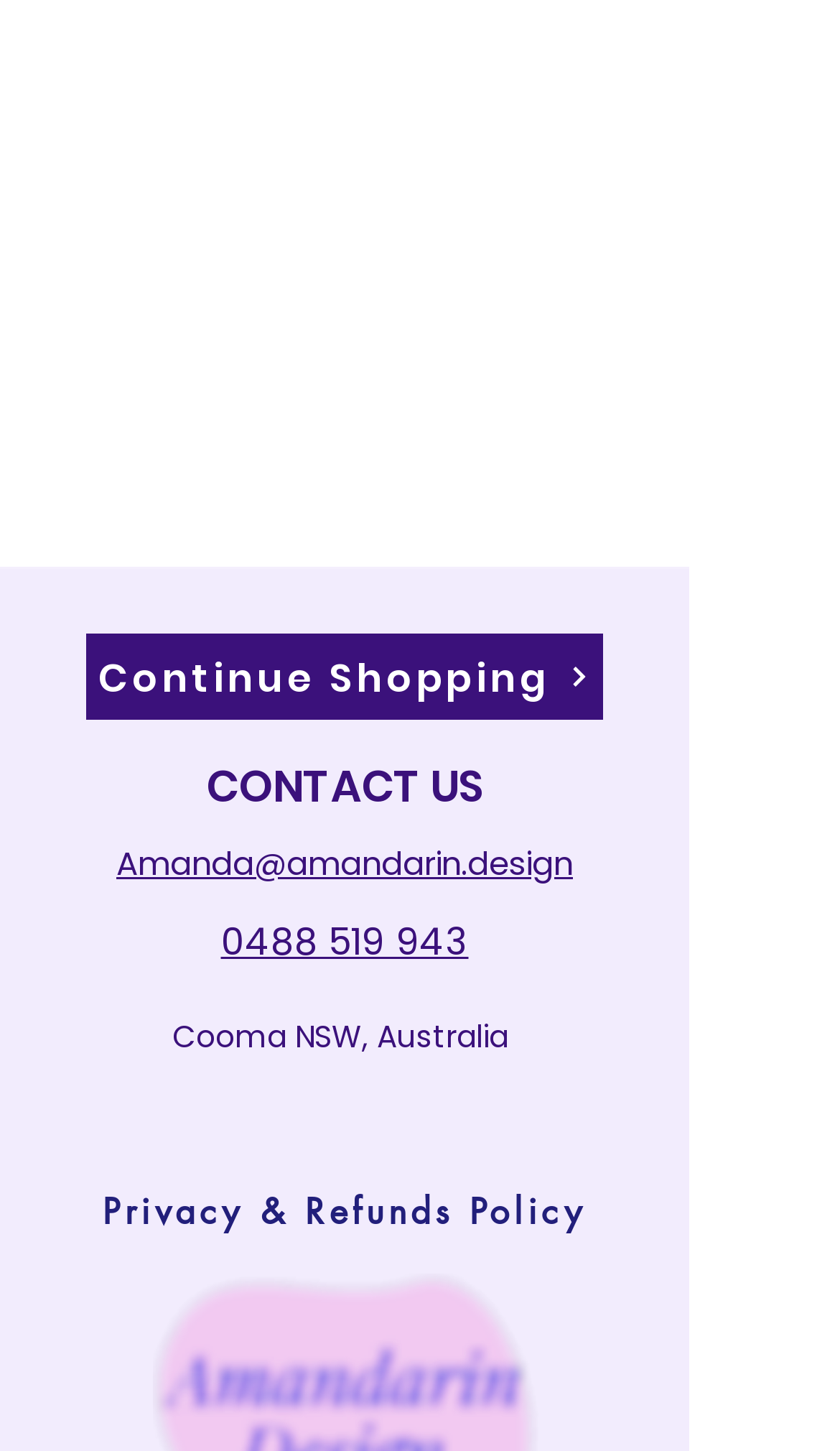What is the phone number?
Based on the image, answer the question in a detailed manner.

I found the phone number by looking at the links on the webpage, and one of them is labeled as '0488 519 943', which is a typical format for a phone number.